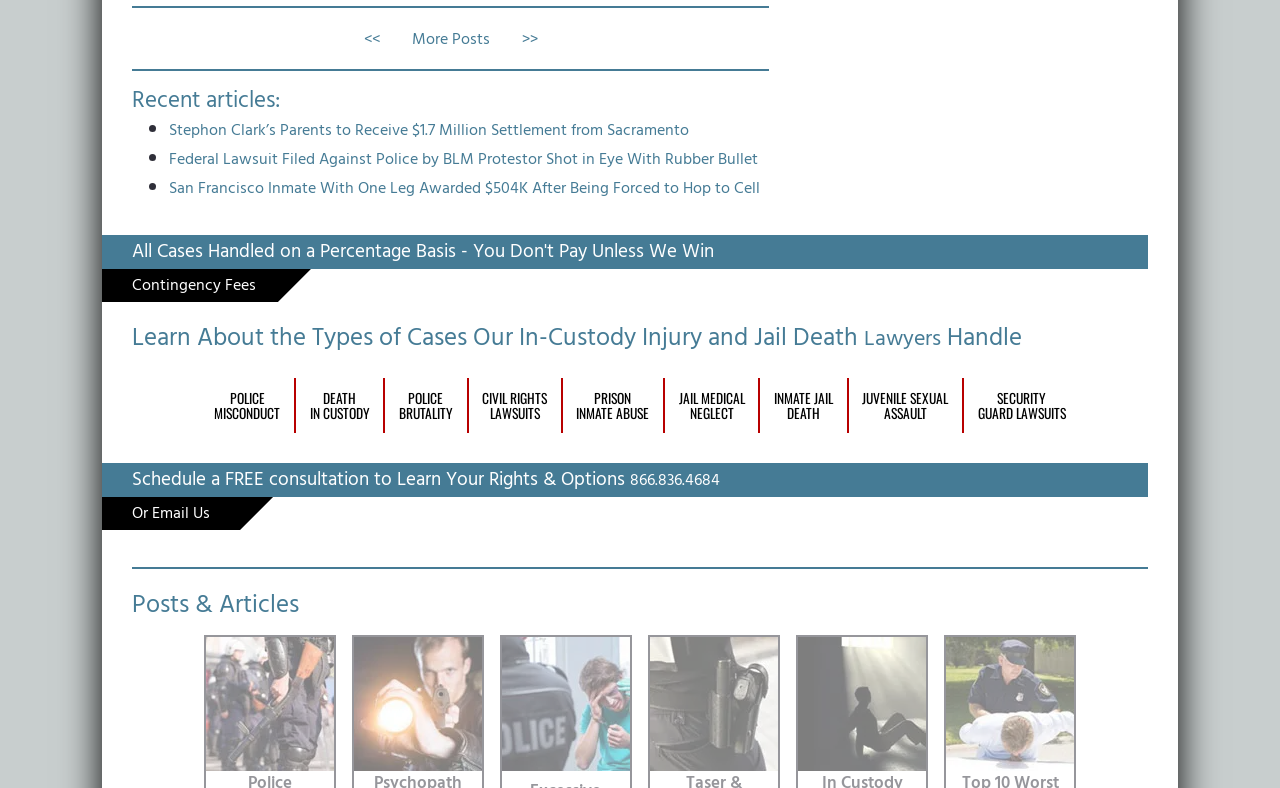Highlight the bounding box of the UI element that corresponds to this description: "Contingency Fees".

[0.103, 0.447, 0.215, 0.485]